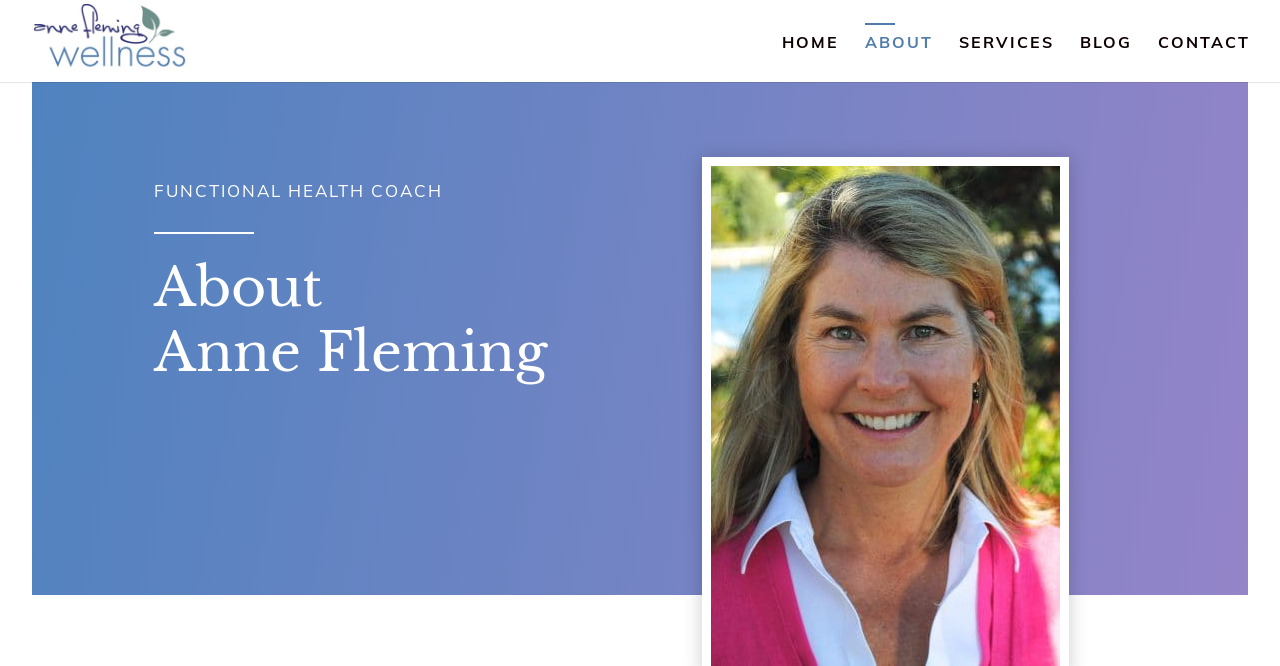Refer to the image and provide an in-depth answer to the question:
What is the profession of Anne Fleming?

Based on the webpage, I found a heading 'FUNCTIONAL HEALTH COACH' which is related to Anne Fleming, indicating her profession.